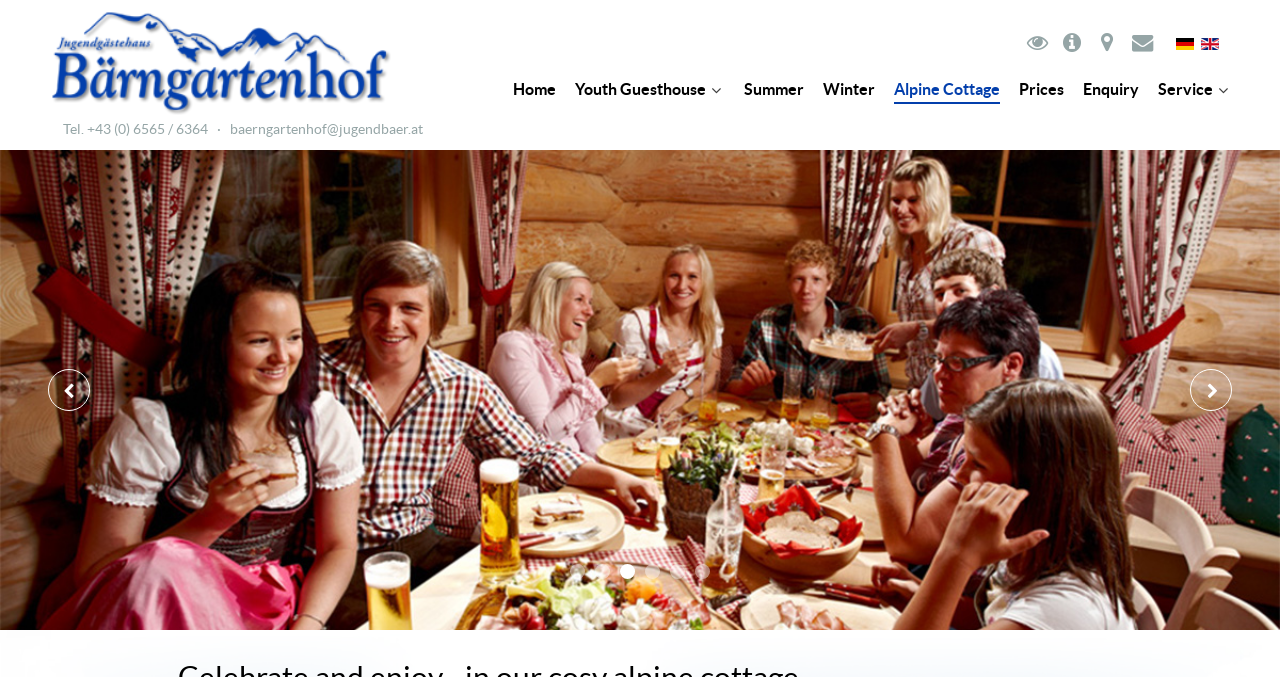What is the phone number of the guesthouse?
Please use the visual content to give a single word or phrase answer.

+43 (0) 6565 / 6364